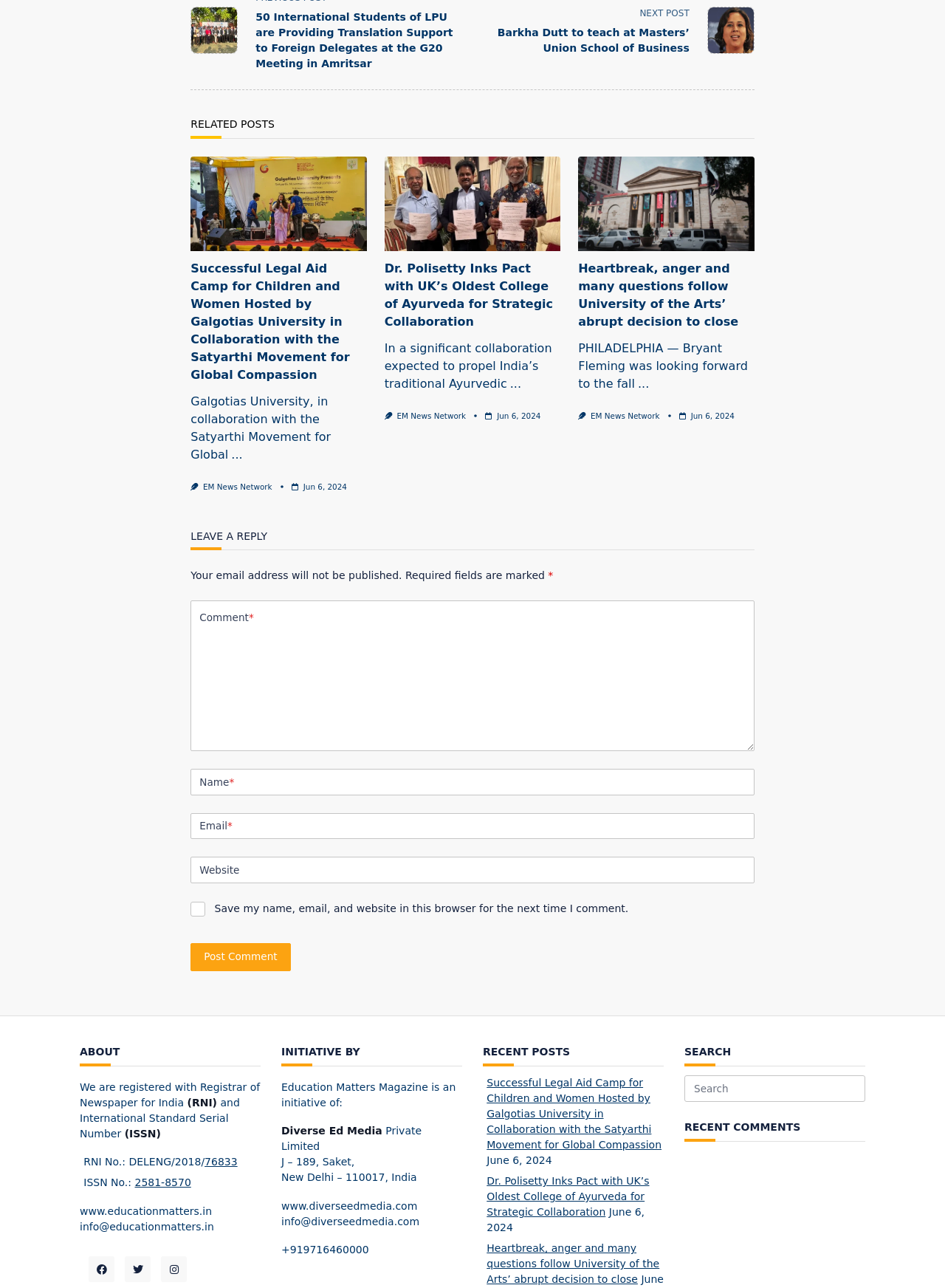What is the topic of the article with the image of Barkha Dutt?
Give a comprehensive and detailed explanation for the question.

I found the image of Barkha Dutt under the heading 'RELATED POSTS' section, and the corresponding article is about her teaching at Masters’ Union School of Business.